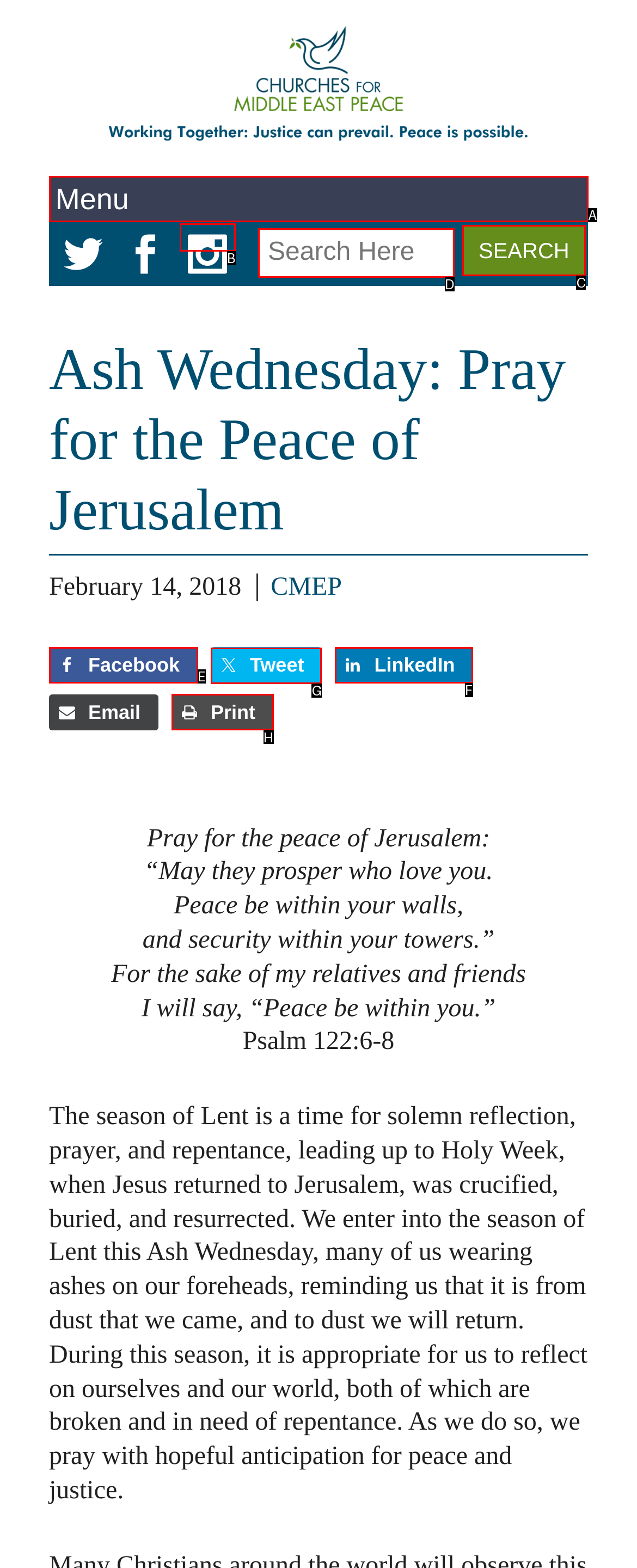Choose the HTML element you need to click to achieve the following task: Tweet this article
Respond with the letter of the selected option from the given choices directly.

G